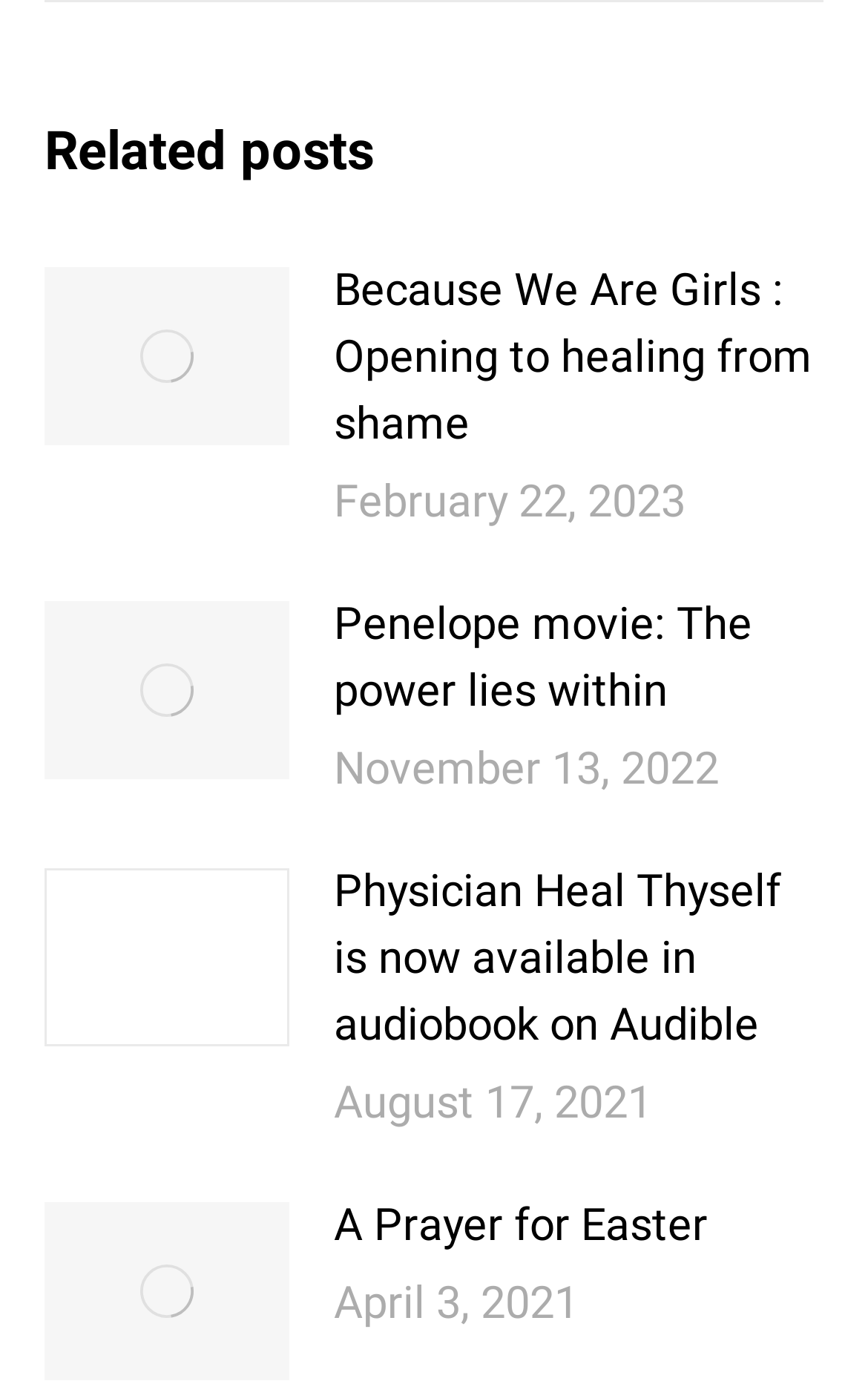Determine the bounding box coordinates of the clickable element necessary to fulfill the instruction: "read post 'Because We Are Girls : Opening to healing from shame'". Provide the coordinates as four float numbers within the 0 to 1 range, i.e., [left, top, right, bottom].

[0.385, 0.185, 0.949, 0.33]